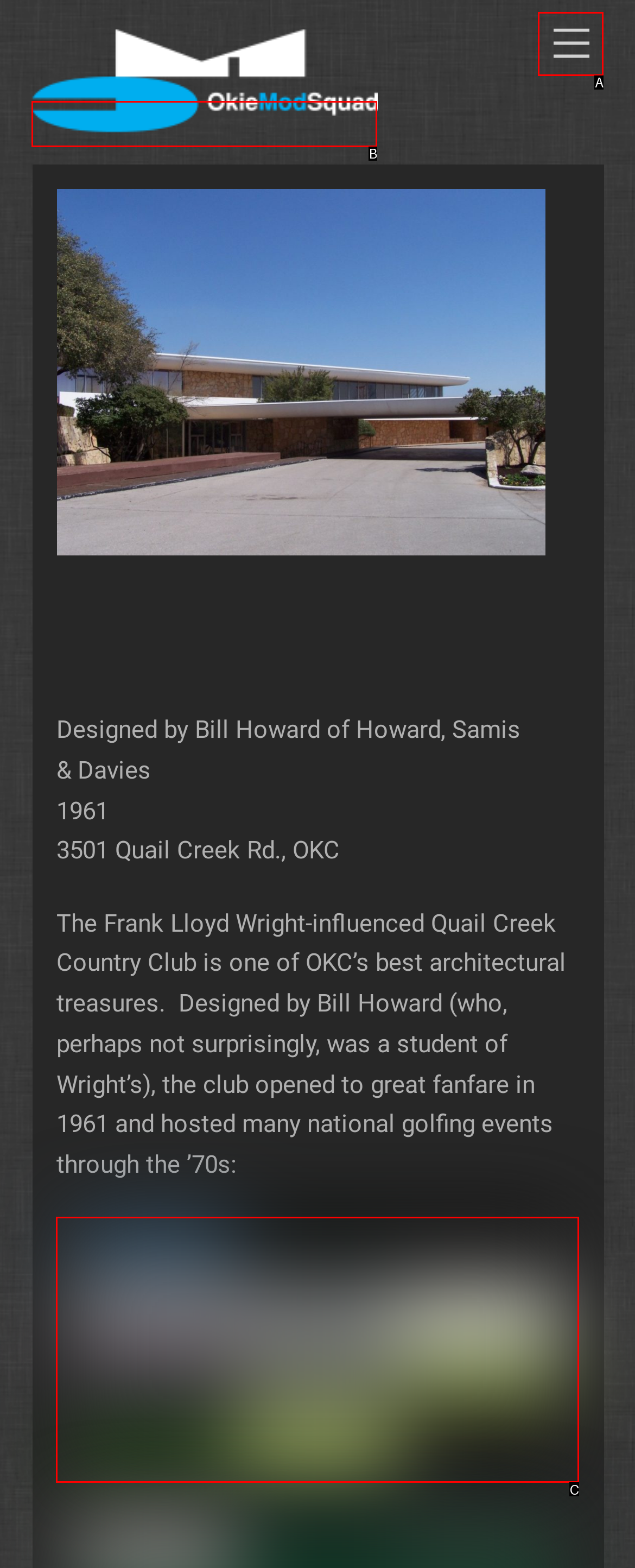Determine which UI element matches this description: title="Quail Creek Country Club rendering"
Reply with the appropriate option's letter.

C